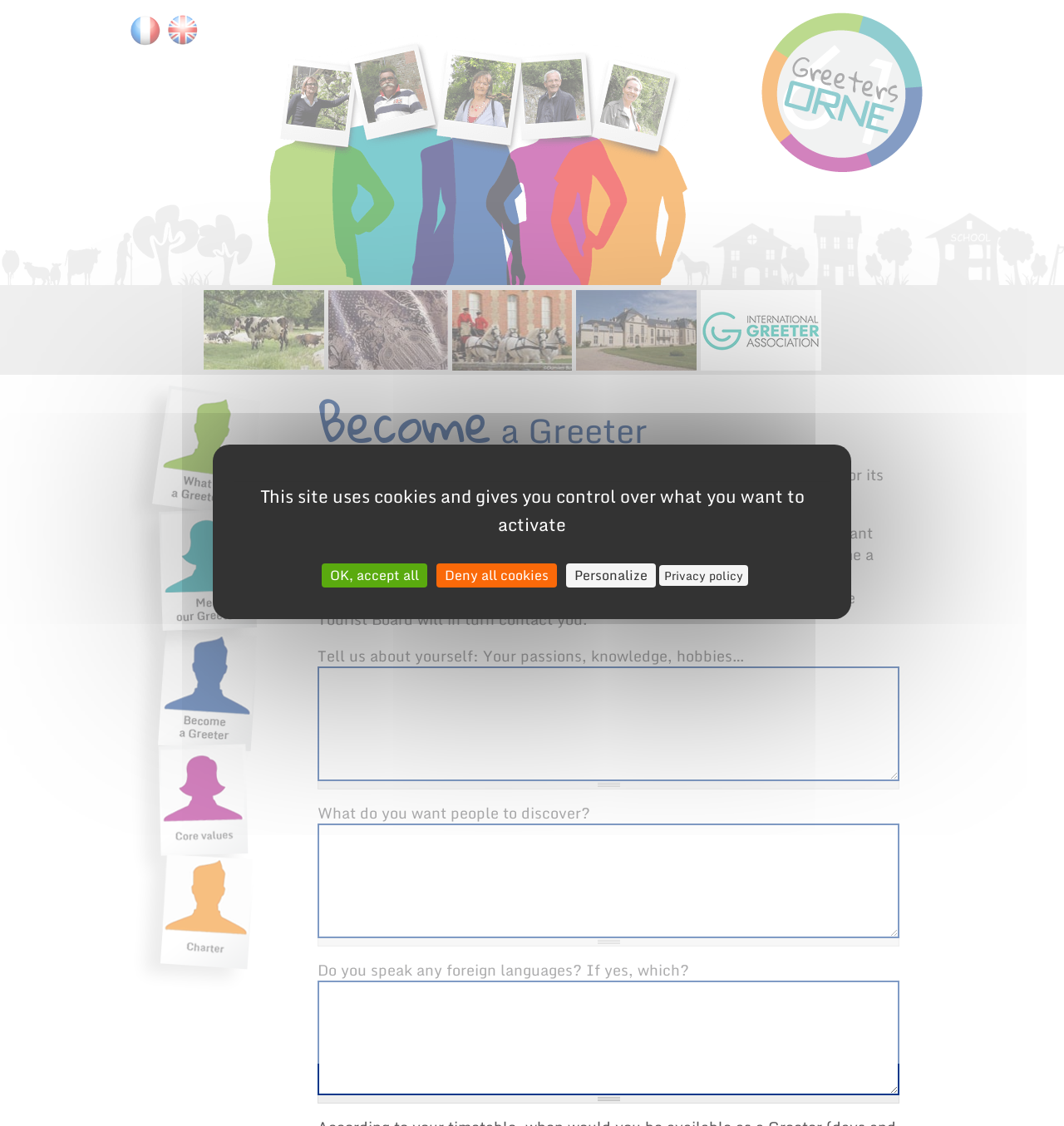Determine the bounding box coordinates for the area you should click to complete the following instruction: "Fill in the form to become a greeter".

[0.298, 0.592, 0.845, 0.693]